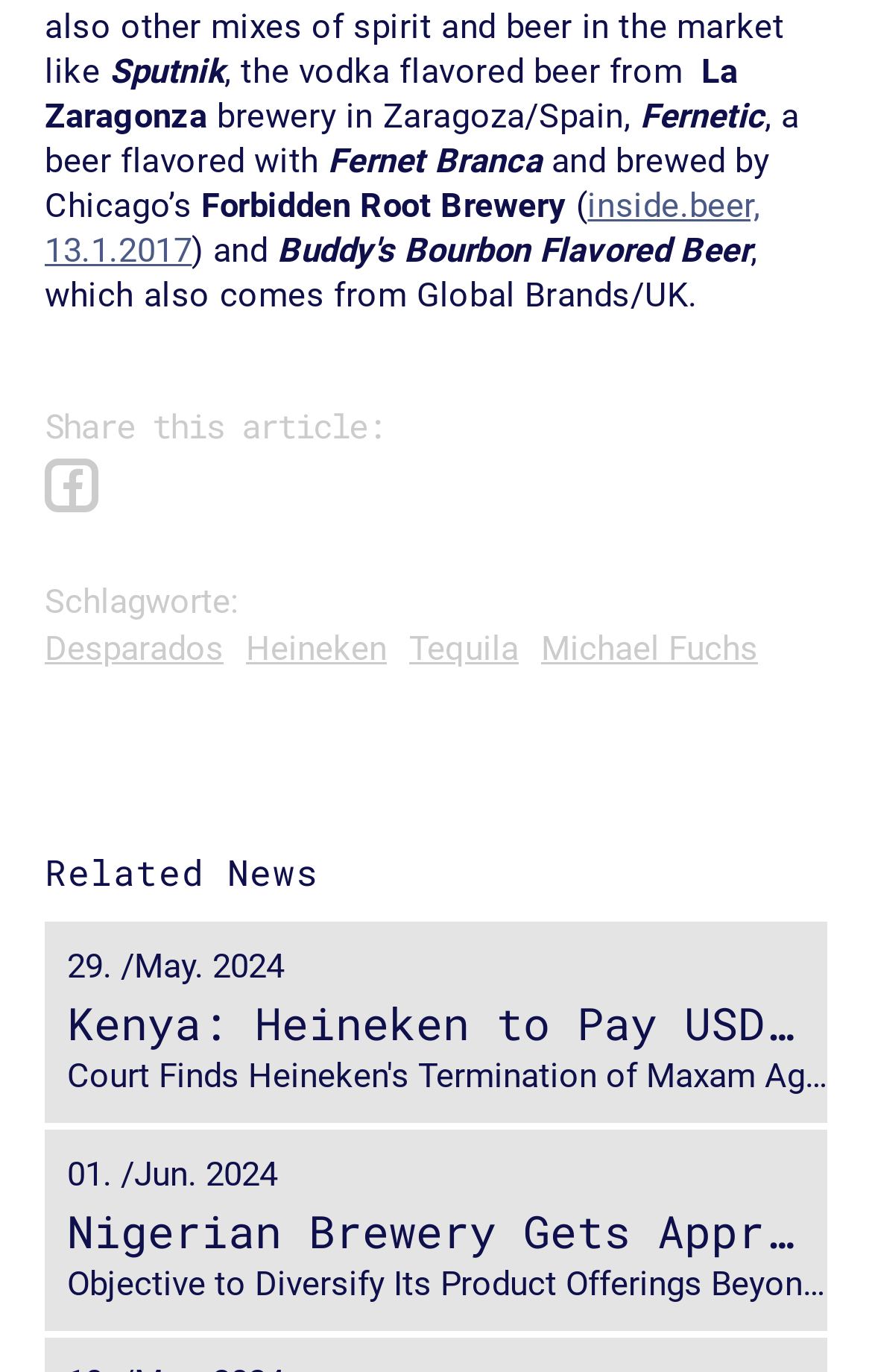Please answer the following question as detailed as possible based on the image: 
How many links are there in the 'Related News' section?

The answer can be found by counting the number of link elements in the 'Related News' section. There are two links, one reading '... read more' and another with a heading 'Kenya: Heineken to Pay USD 12.6 Million in Damages to Former Distributor', and another two links in the next section, one reading '... read more' and another with a heading 'Nigerian Brewery Gets Approval to Acquire 80% in Distell Nigeria'.